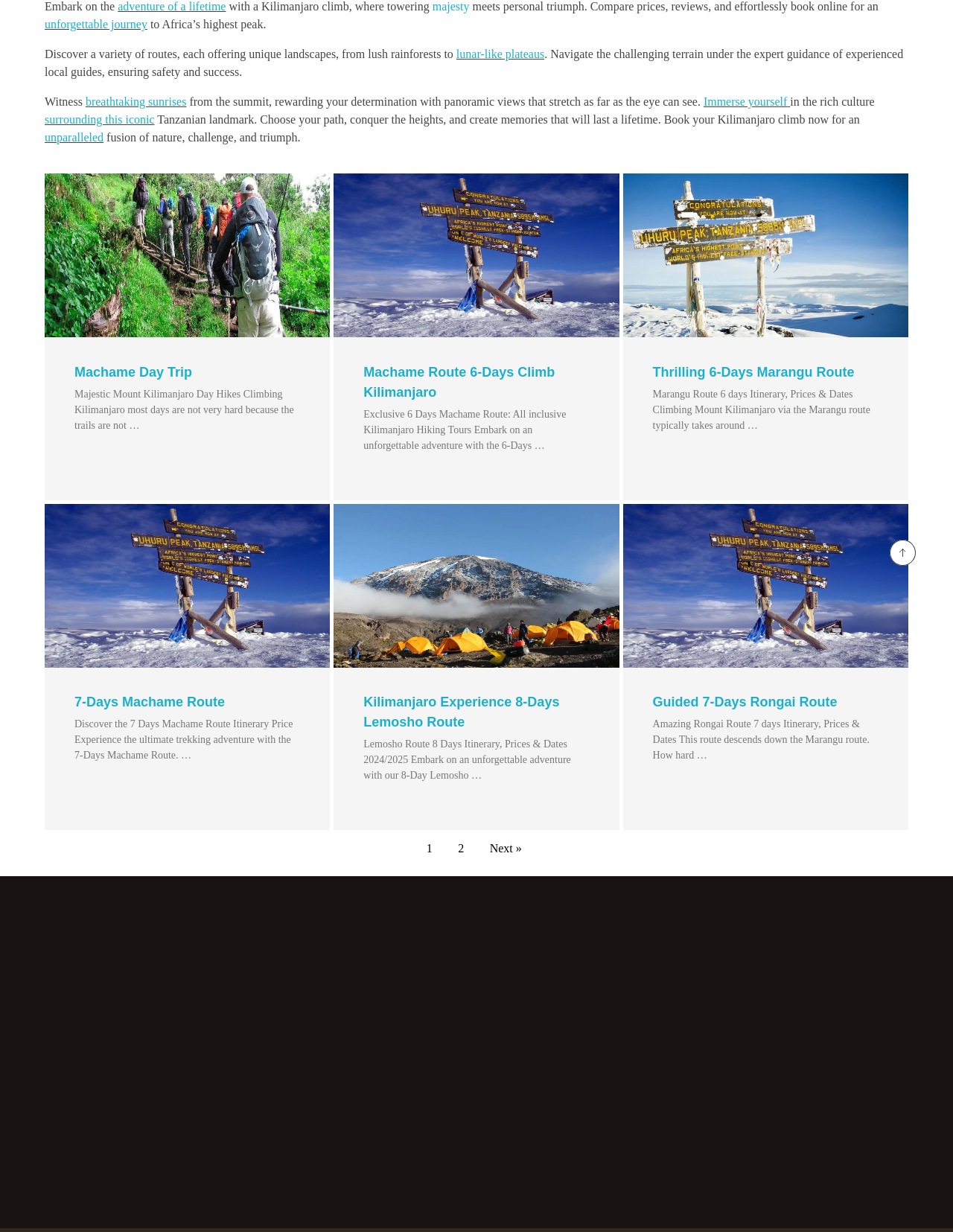Identify the bounding box of the HTML element described here: "Sitemap". Provide the coordinates as four float numbers between 0 and 1: [left, top, right, bottom].

None